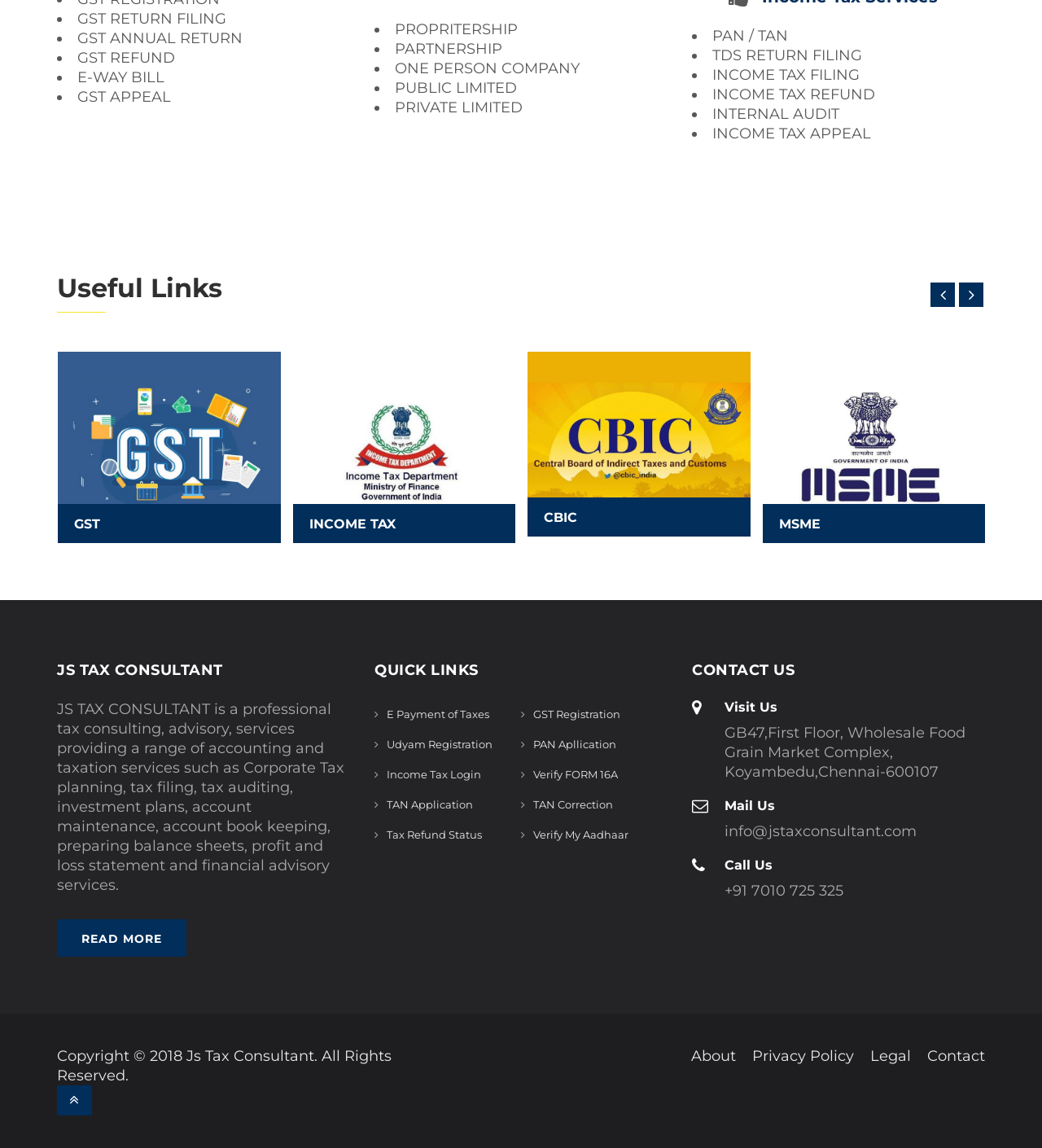What is the email address of JS TAX CONSULTANT?
Please answer the question with a detailed and comprehensive explanation.

The email address of JS TAX CONSULTANT can be found in the static text element located under the heading 'Mail Us'. The email address is info@jstaxconsultant.com.